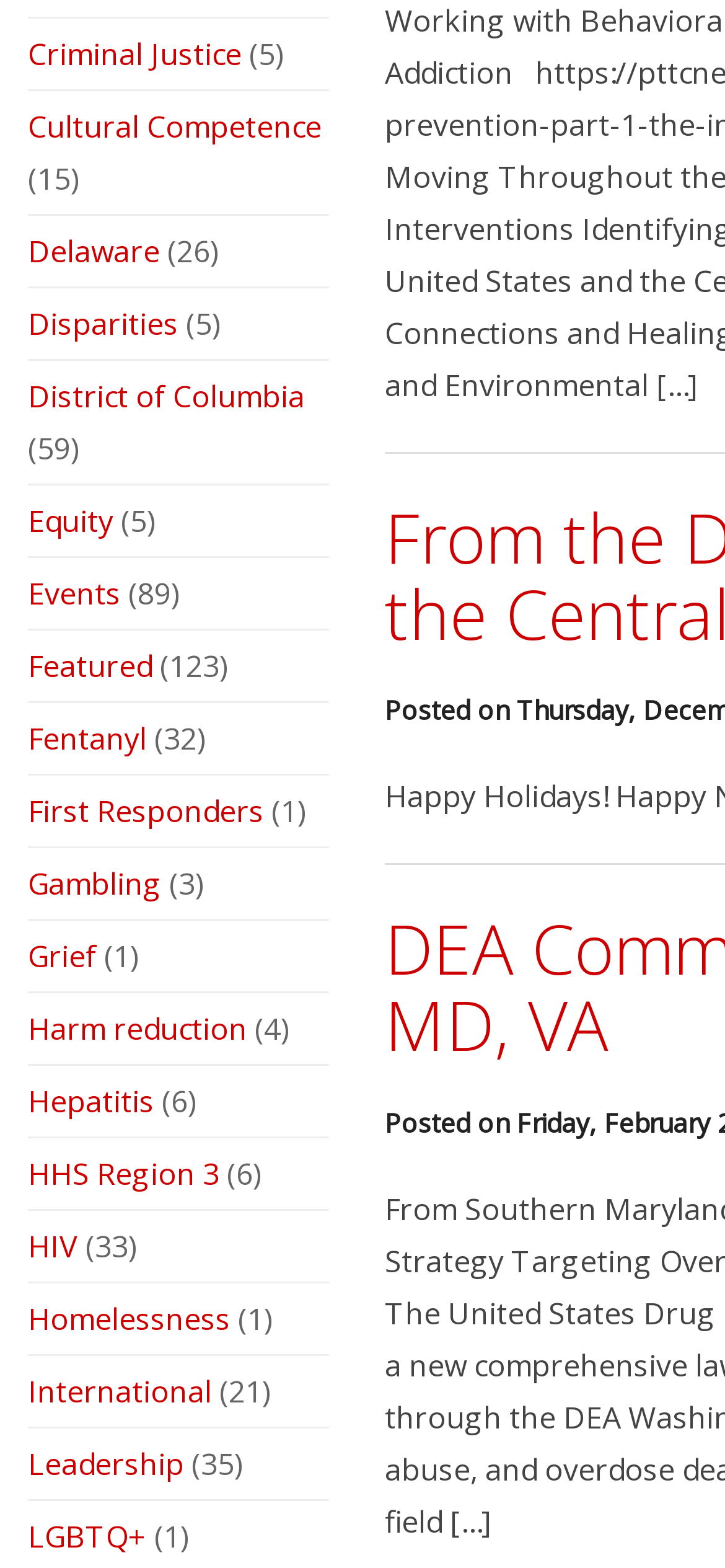What is the topic of the link with the most occurrences?
Look at the screenshot and respond with one word or a short phrase.

HIV